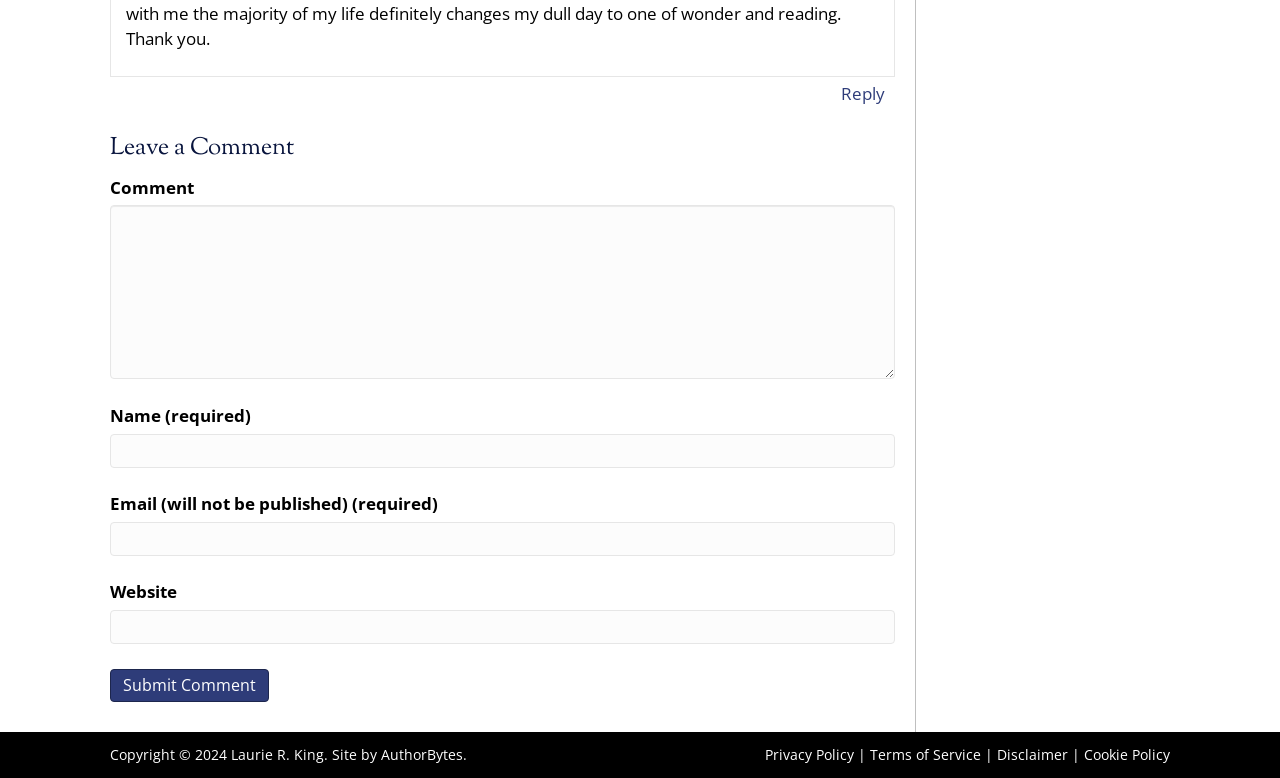Please specify the bounding box coordinates of the element that should be clicked to execute the given instruction: 'Visit AuthorBytes'. Ensure the coordinates are four float numbers between 0 and 1, expressed as [left, top, right, bottom].

[0.298, 0.958, 0.362, 0.982]